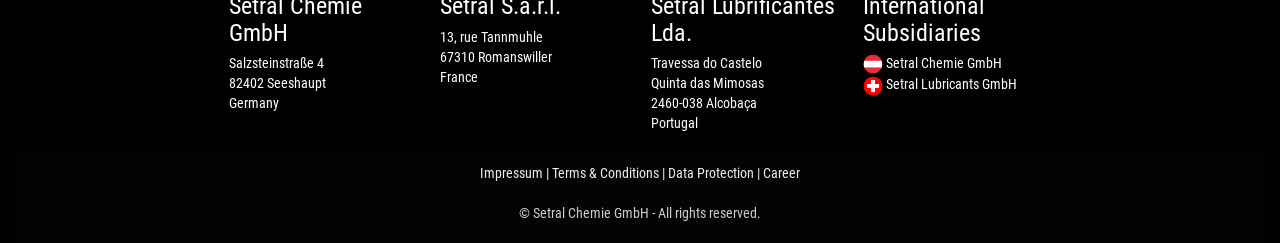Determine the bounding box coordinates for the UI element matching this description: "Terms & Conditions".

[0.431, 0.68, 0.515, 0.745]